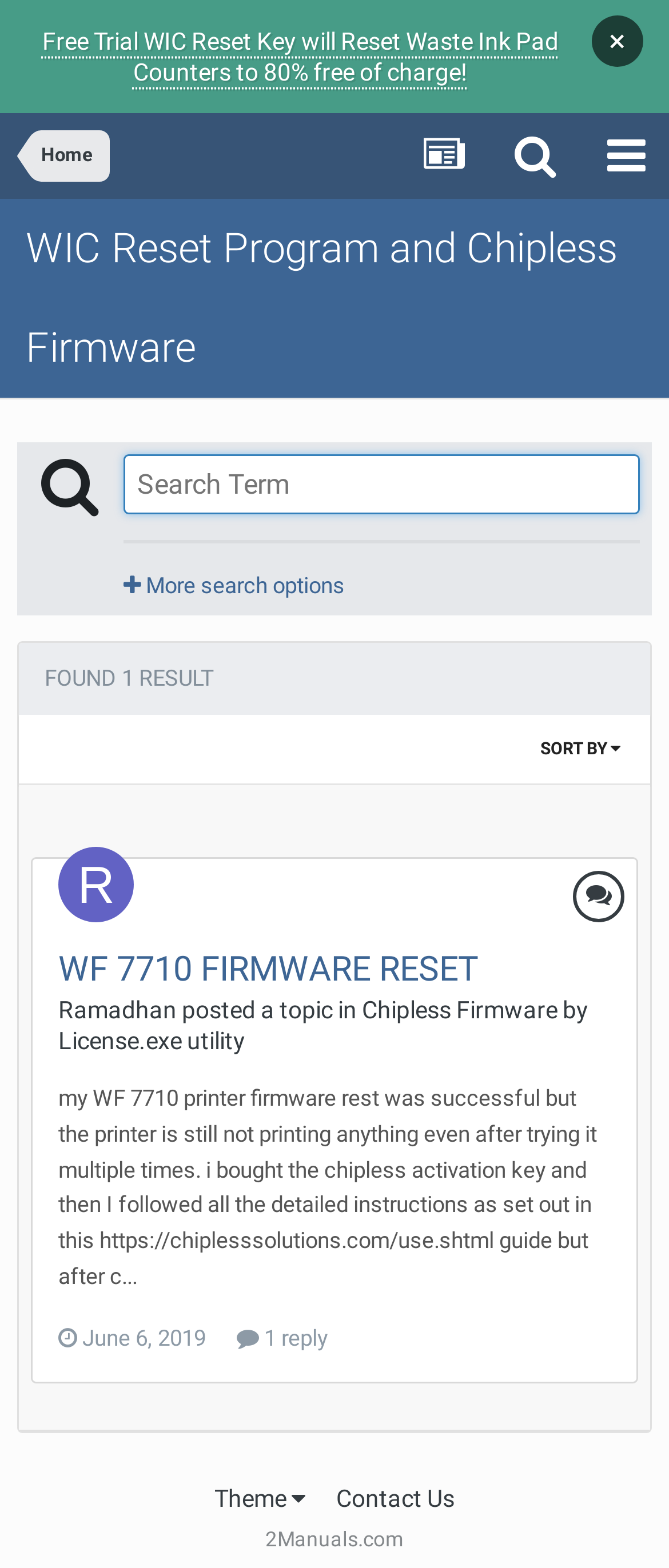Extract the bounding box coordinates of the UI element described: "Ramadhan". Provide the coordinates in the format [left, top, right, bottom] with values ranging from 0 to 1.

[0.087, 0.635, 0.264, 0.653]